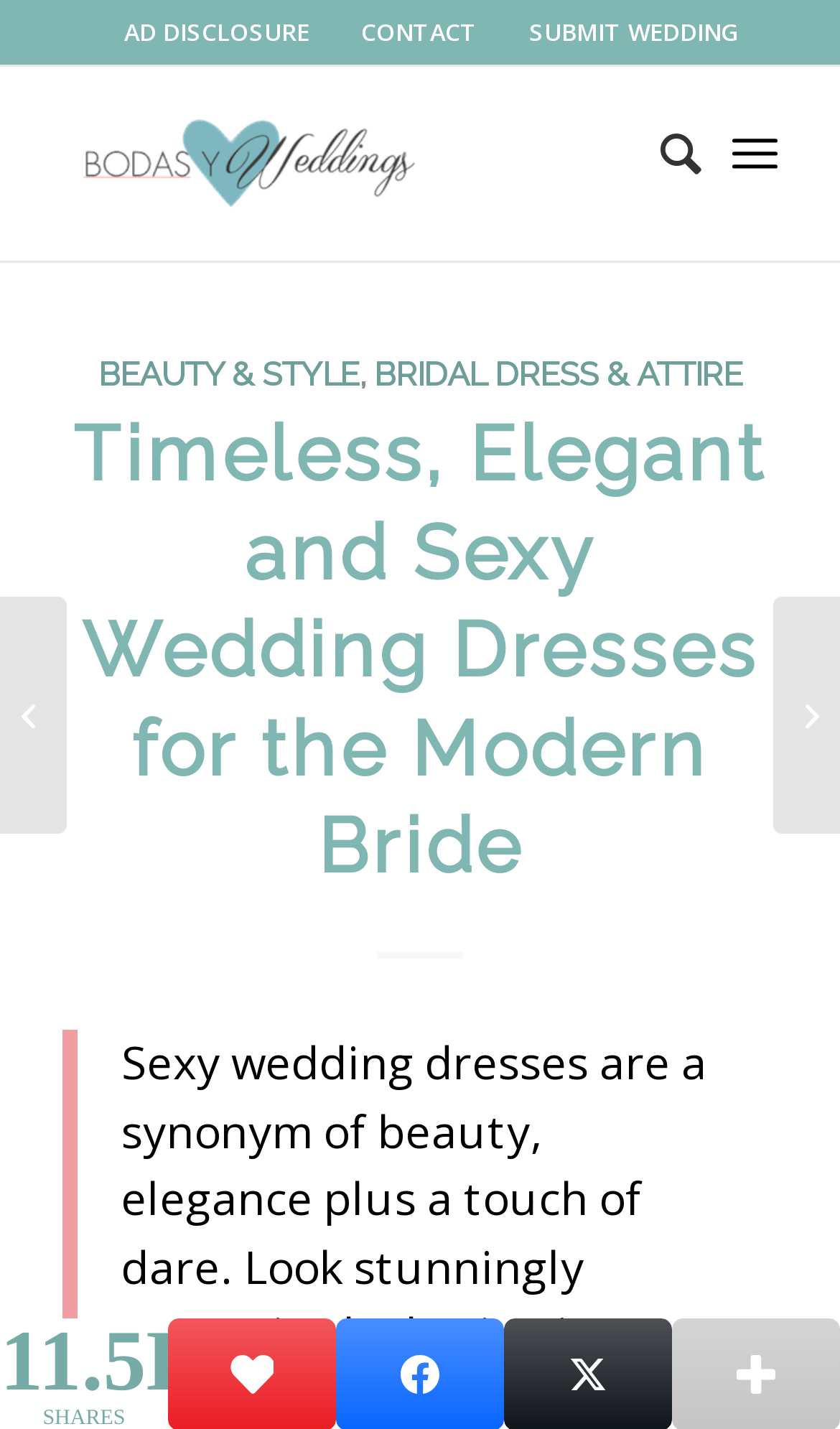Locate the bounding box coordinates of the segment that needs to be clicked to meet this instruction: "Visit BEAUTY & STYLE page".

[0.117, 0.249, 0.427, 0.276]